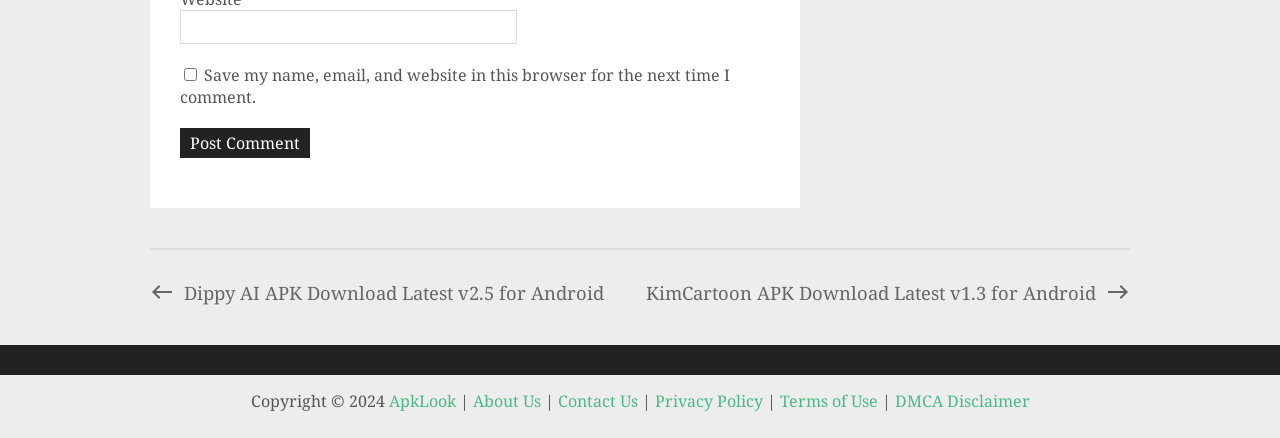Please identify the bounding box coordinates of the element's region that I should click in order to complete the following instruction: "Contact Us". The bounding box coordinates consist of four float numbers between 0 and 1, i.e., [left, top, right, bottom].

[0.436, 0.891, 0.498, 0.941]